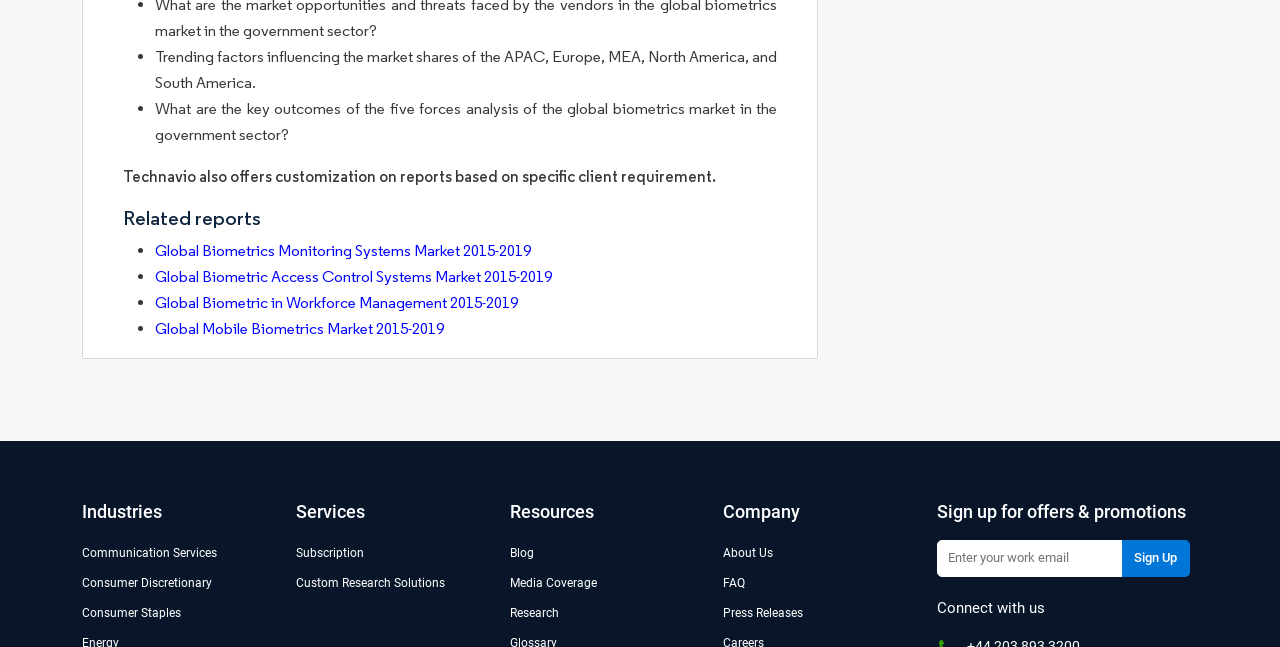Identify the bounding box coordinates of the clickable region to carry out the given instruction: "Learn more about Custom Research Solutions".

[0.231, 0.891, 0.347, 0.912]